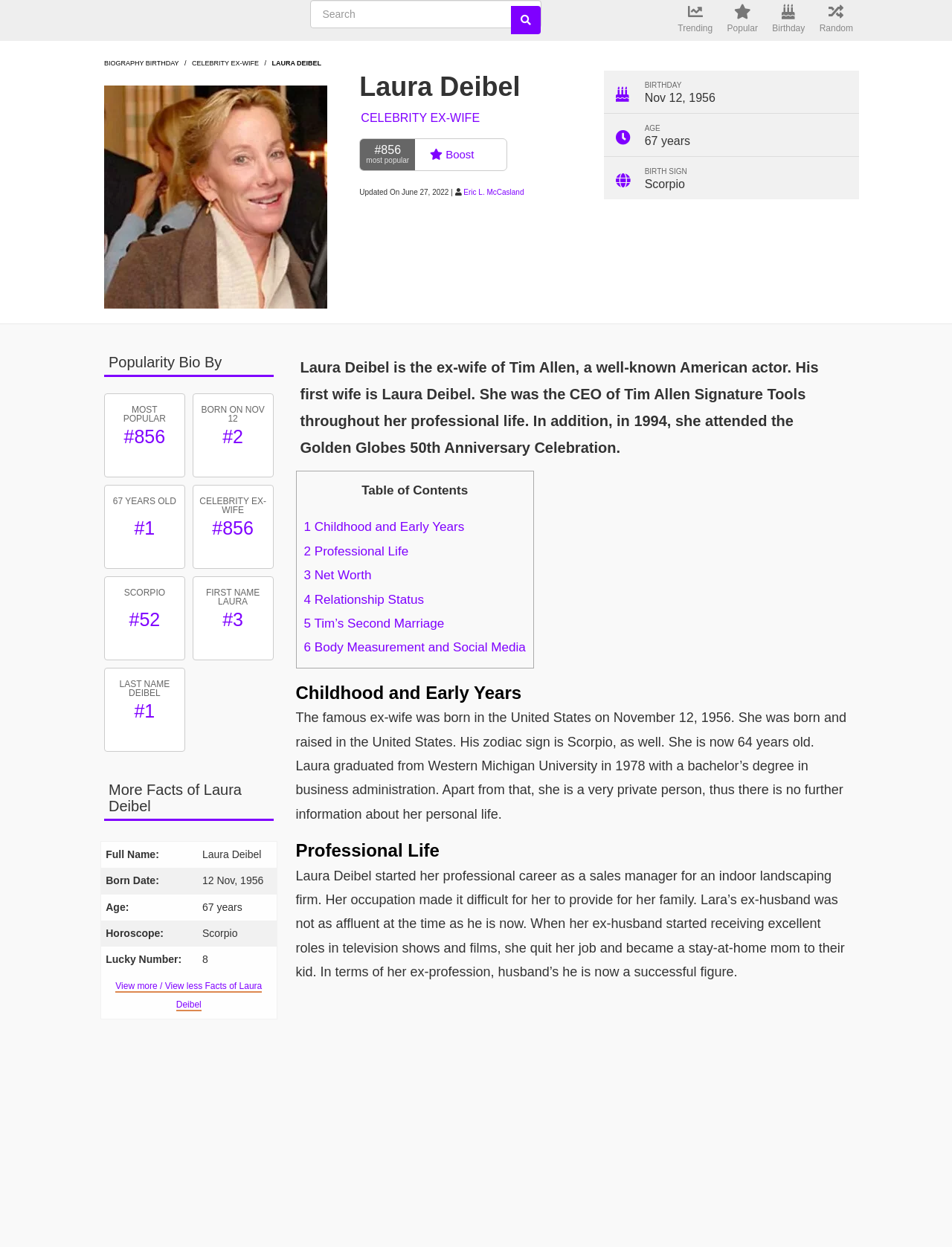Identify the bounding box coordinates of the part that should be clicked to carry out this instruction: "Learn about Laura Deibel's relationship status".

[0.319, 0.475, 0.445, 0.486]